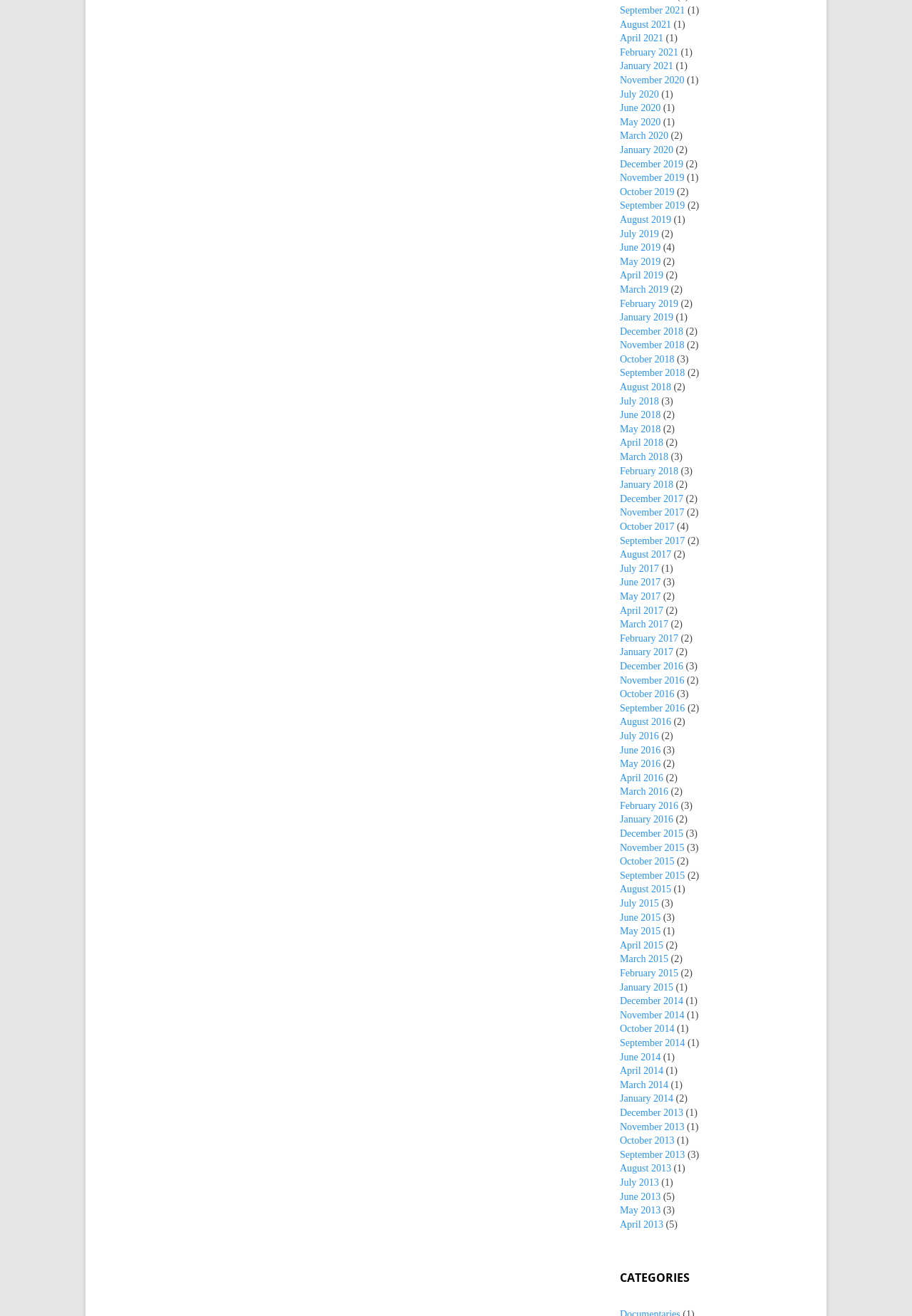Respond with a single word or phrase:
How many months have 4 articles?

3